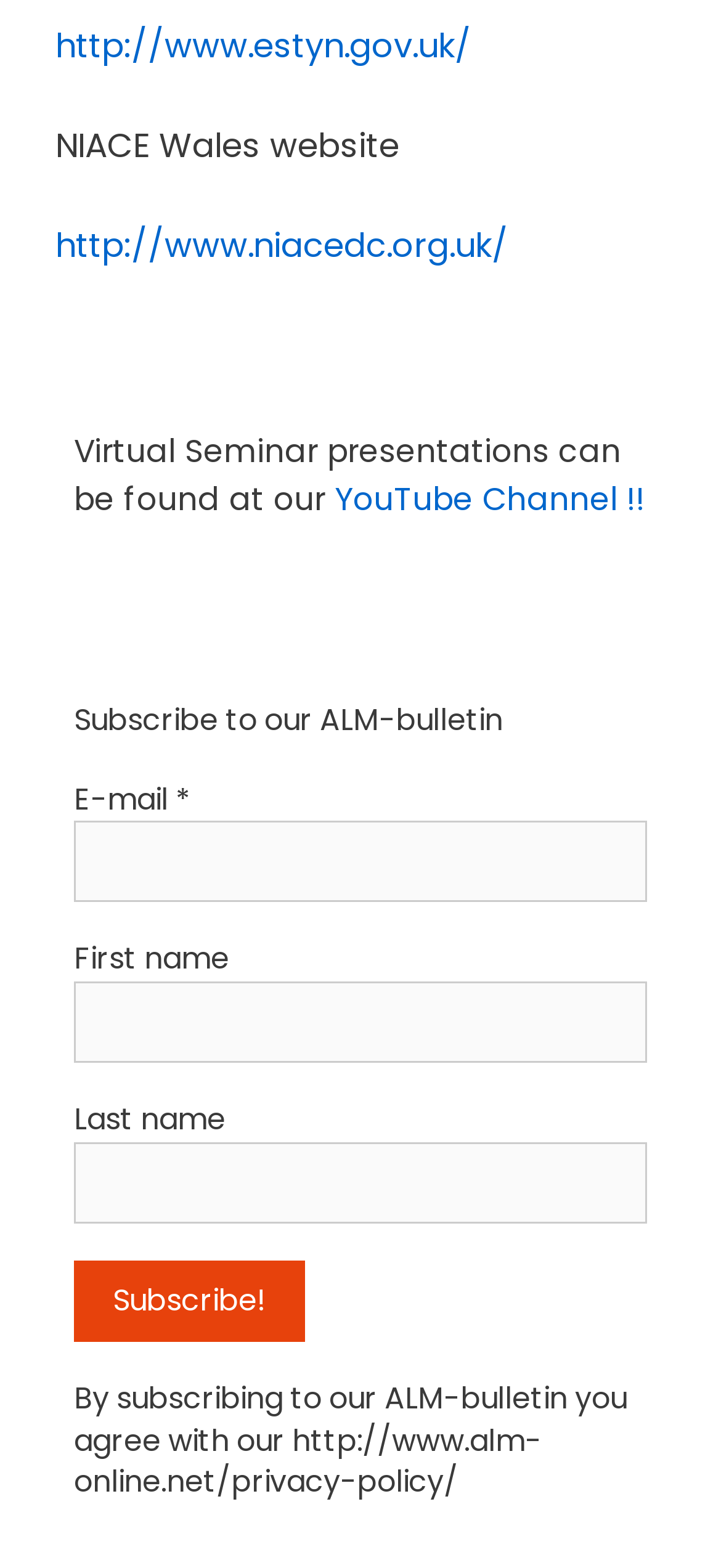Please use the details from the image to answer the following question comprehensively:
What is the name of the channel where seminar presentations can be found?

I found the name of the channel by looking at the static text 'Virtual Seminar presentations can be found at our ' which is followed by a link element labeled 'YouTube Channel', indicating that the seminar presentations can be found on this channel.